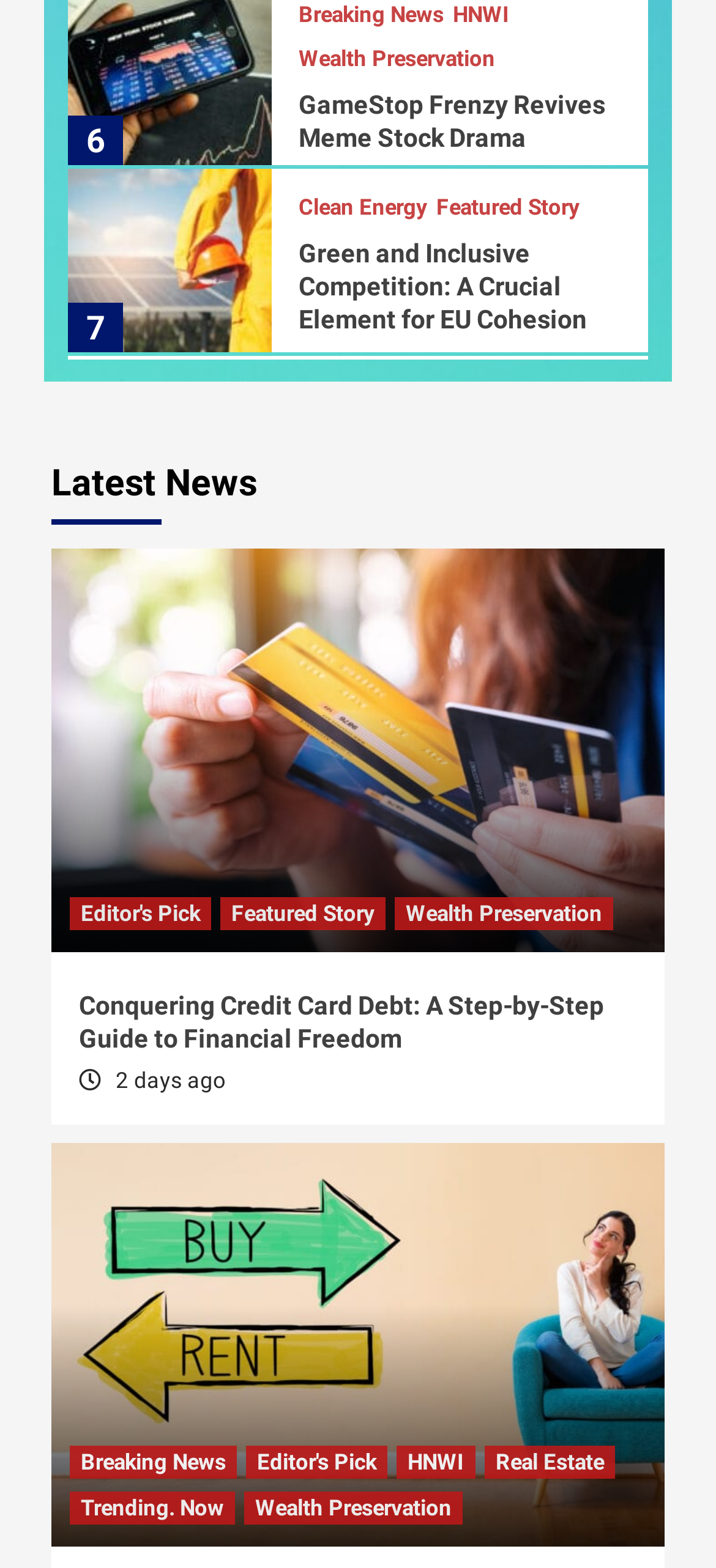Specify the bounding box coordinates of the element's region that should be clicked to achieve the following instruction: "View the 'MyPacifier' page". The bounding box coordinates consist of four float numbers between 0 and 1, in the format [left, top, right, bottom].

None